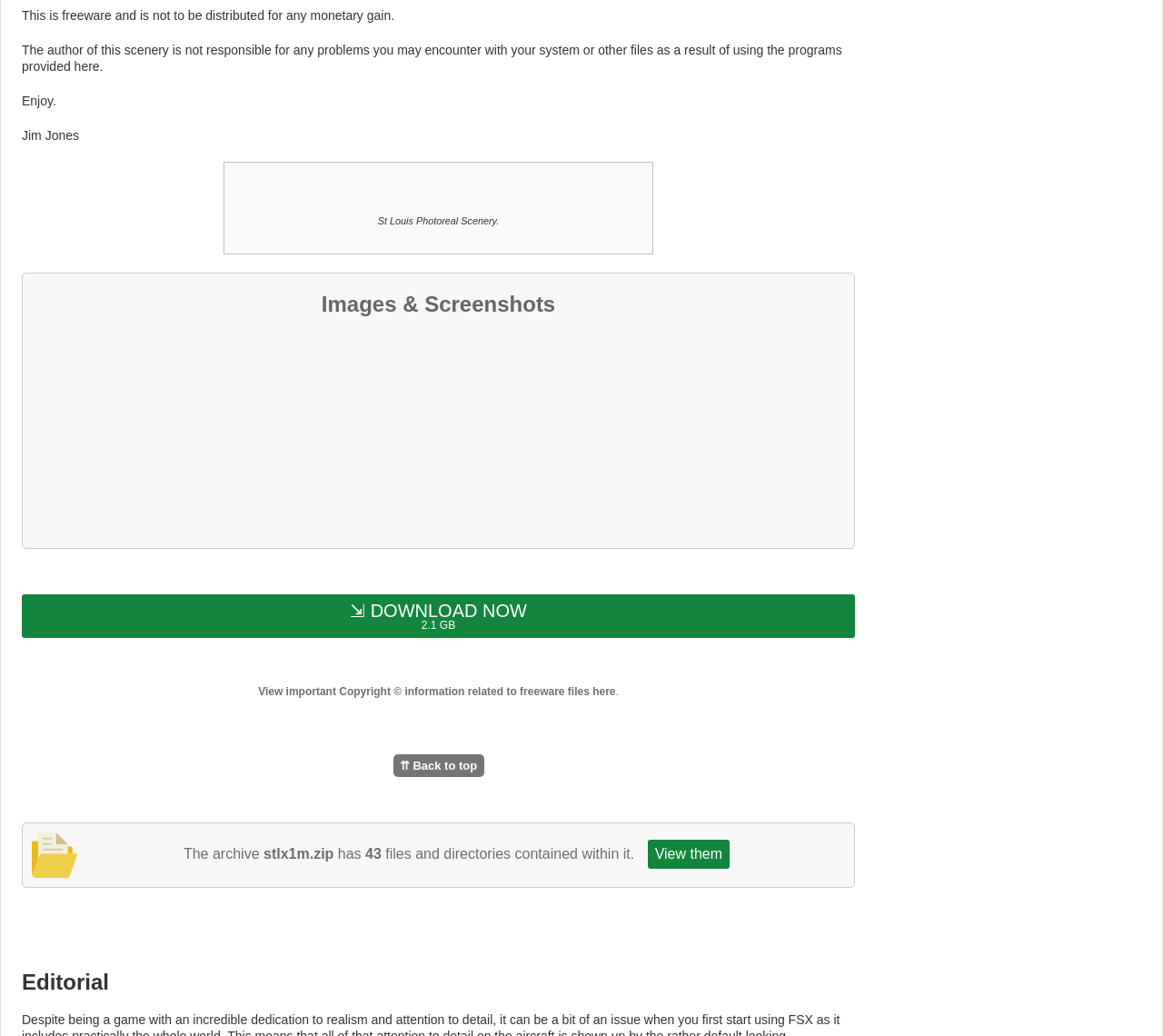What is the purpose of the 'View them' button?
Offer a detailed and exhaustive answer to the question.

The 'View them' button is located next to the text describing the archive 'stlx1m.zip', and its purpose is to allow the user to view the 43 files and directories contained within the archive.